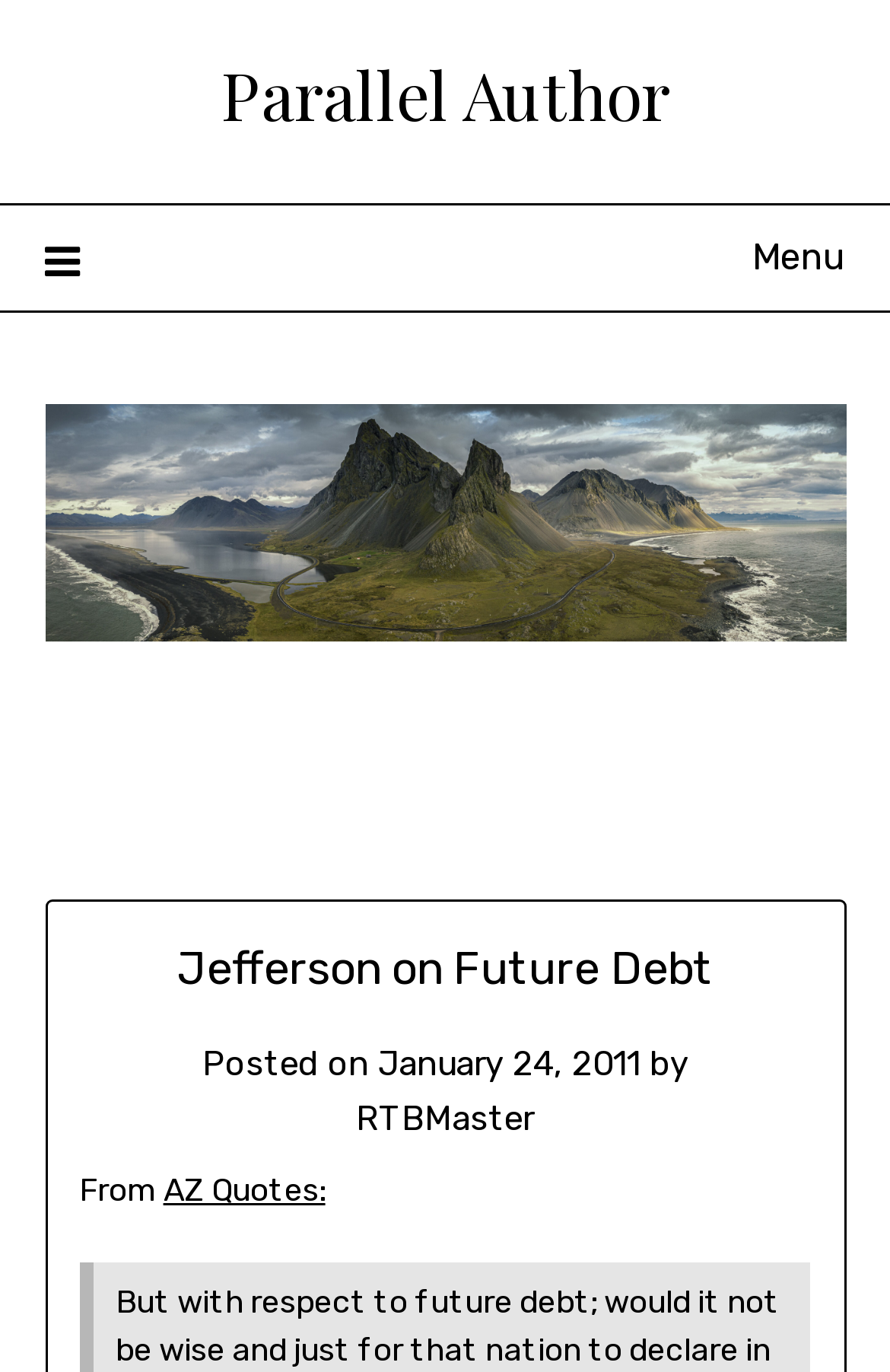Predict the bounding box of the UI element that fits this description: "Parallel Author".

[0.247, 0.037, 0.753, 0.1]